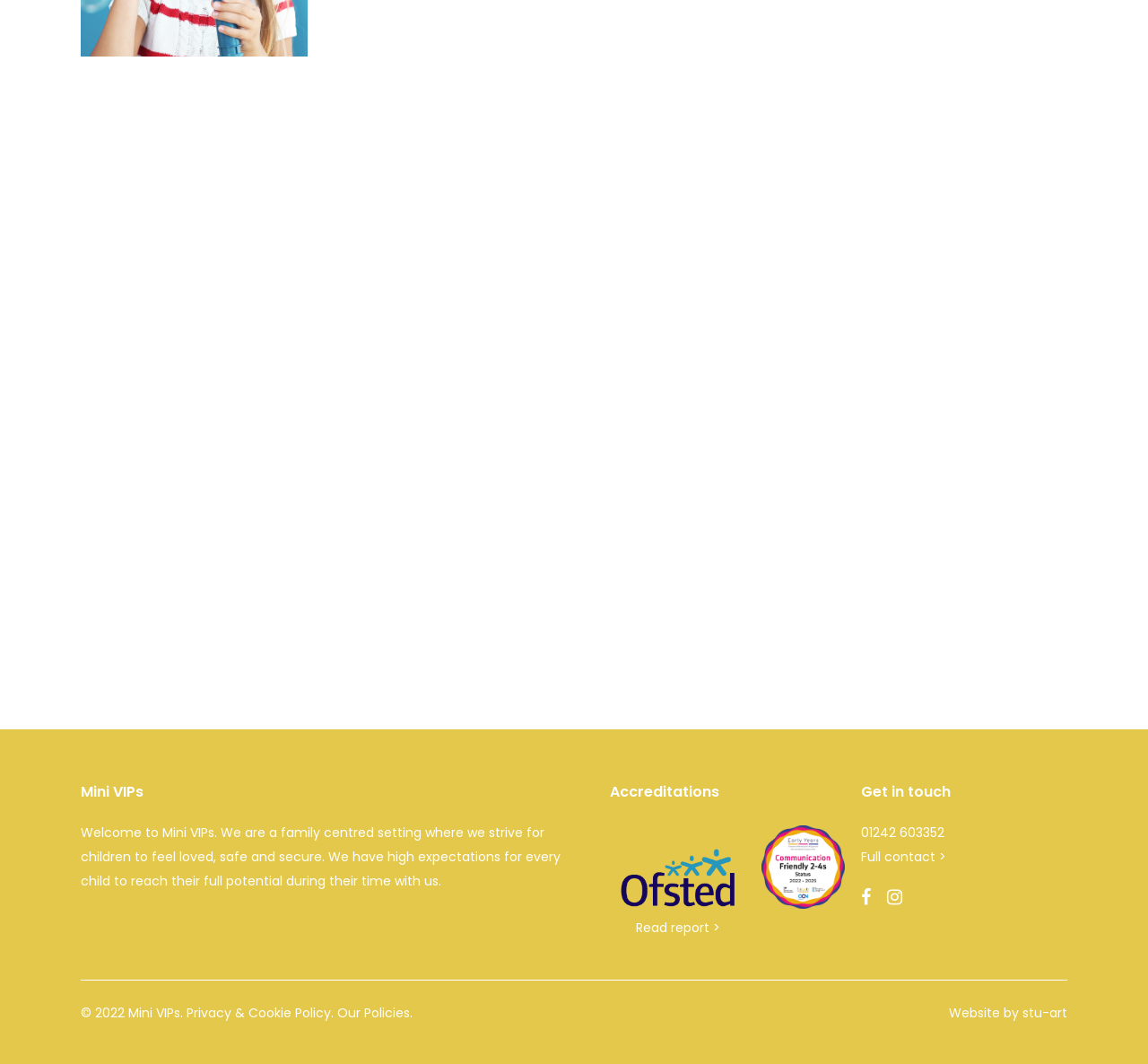Please locate the bounding box coordinates of the region I need to click to follow this instruction: "View 'Read report'".

[0.554, 0.864, 0.618, 0.881]